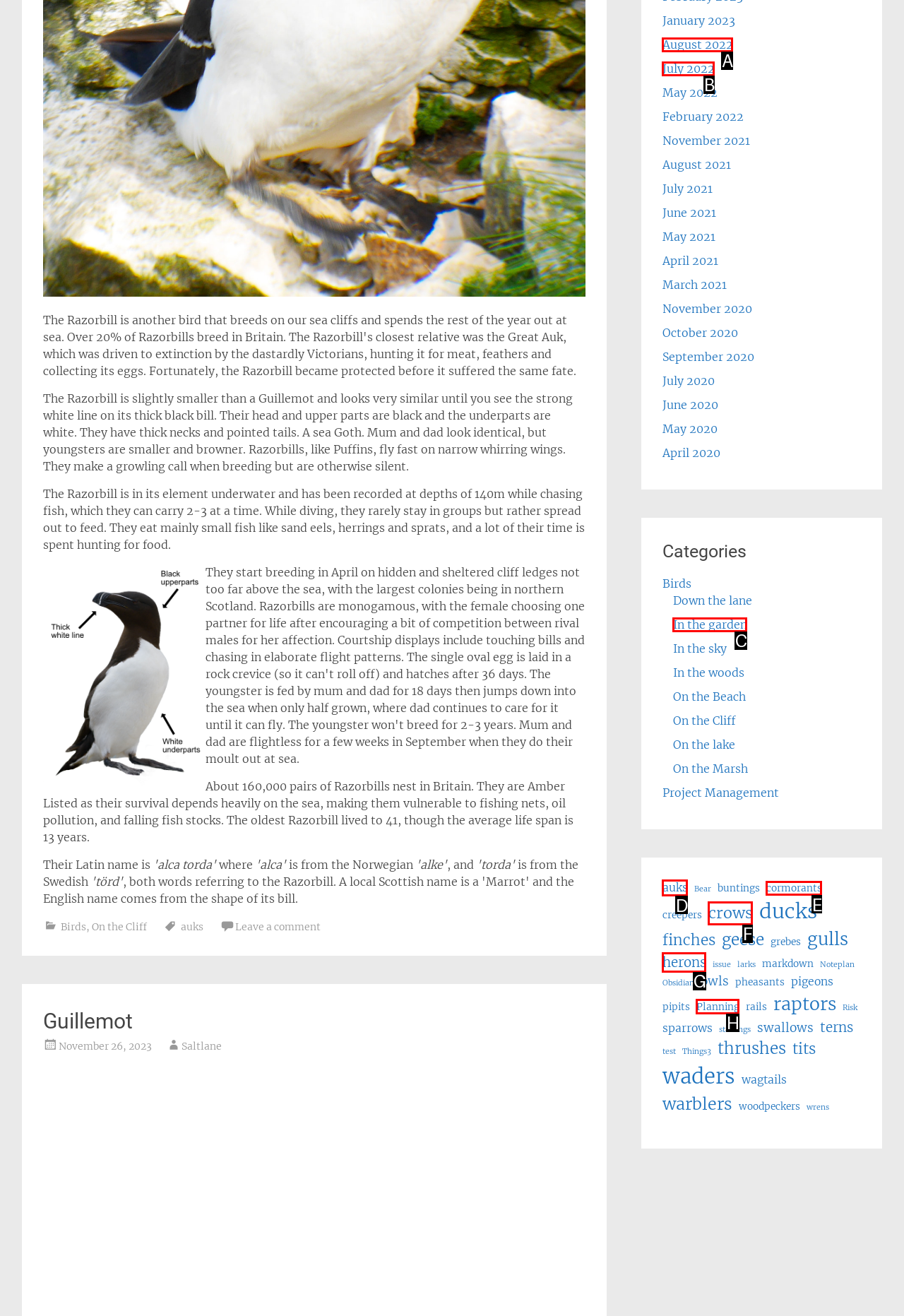From the provided options, pick the HTML element that matches the description: In the garden. Respond with the letter corresponding to your choice.

C